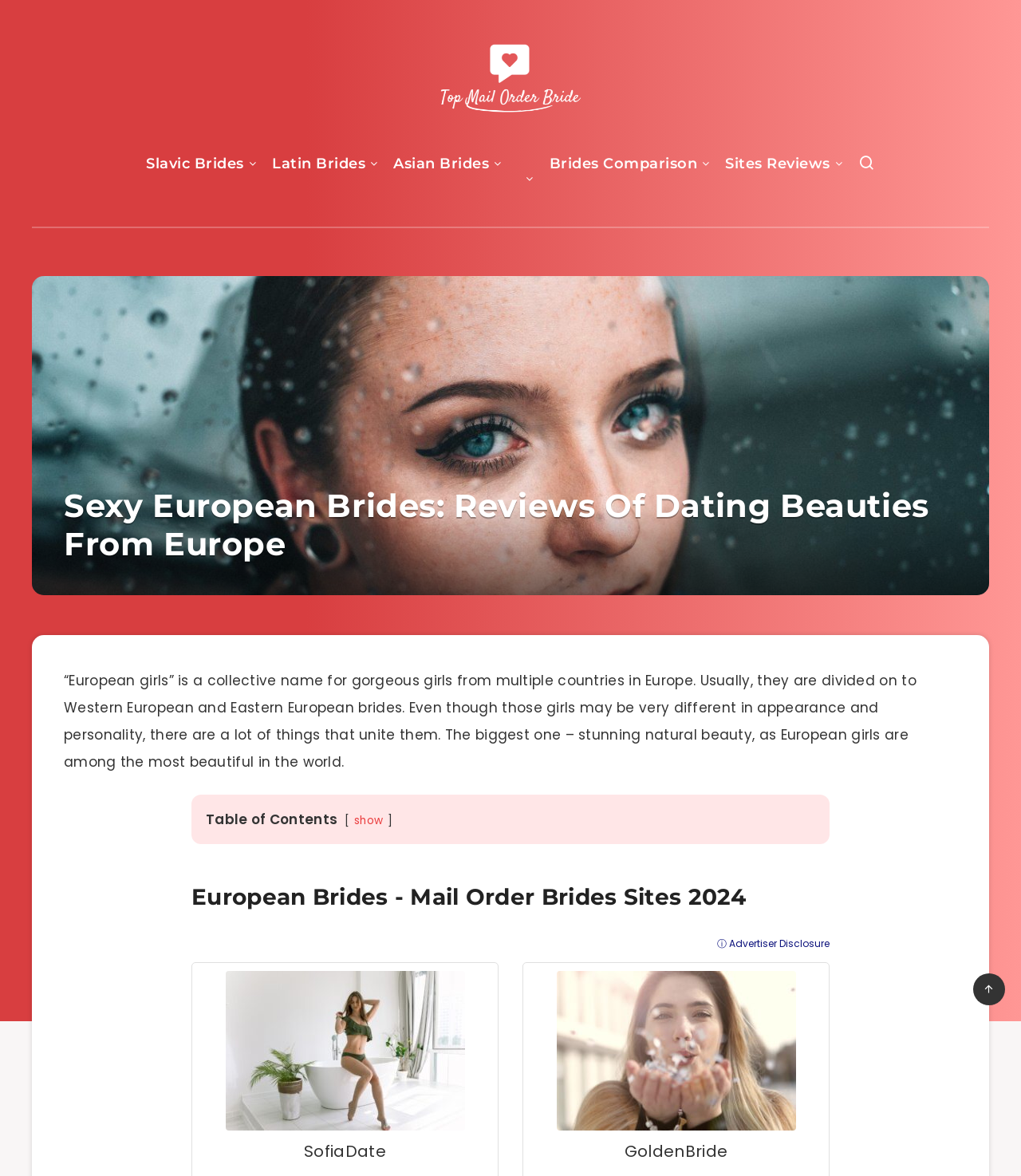Please respond to the question with a concise word or phrase:
What type of brides are being discussed?

European Brides